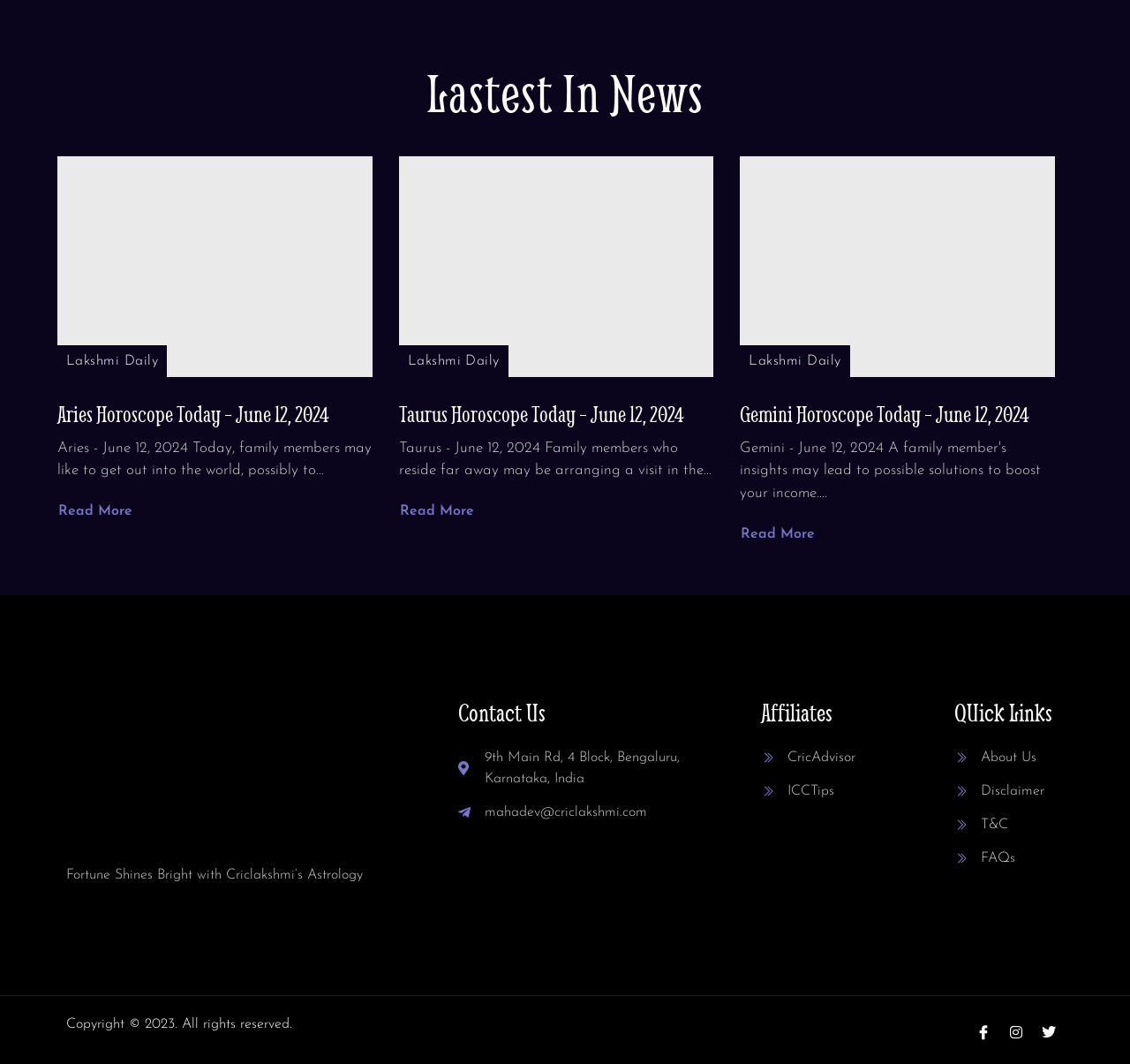Please identify the bounding box coordinates of the element's region that needs to be clicked to fulfill the following instruction: "Contact Us". The bounding box coordinates should consist of four float numbers between 0 and 1, i.e., [left, top, right, bottom].

[0.406, 0.65, 0.658, 0.688]